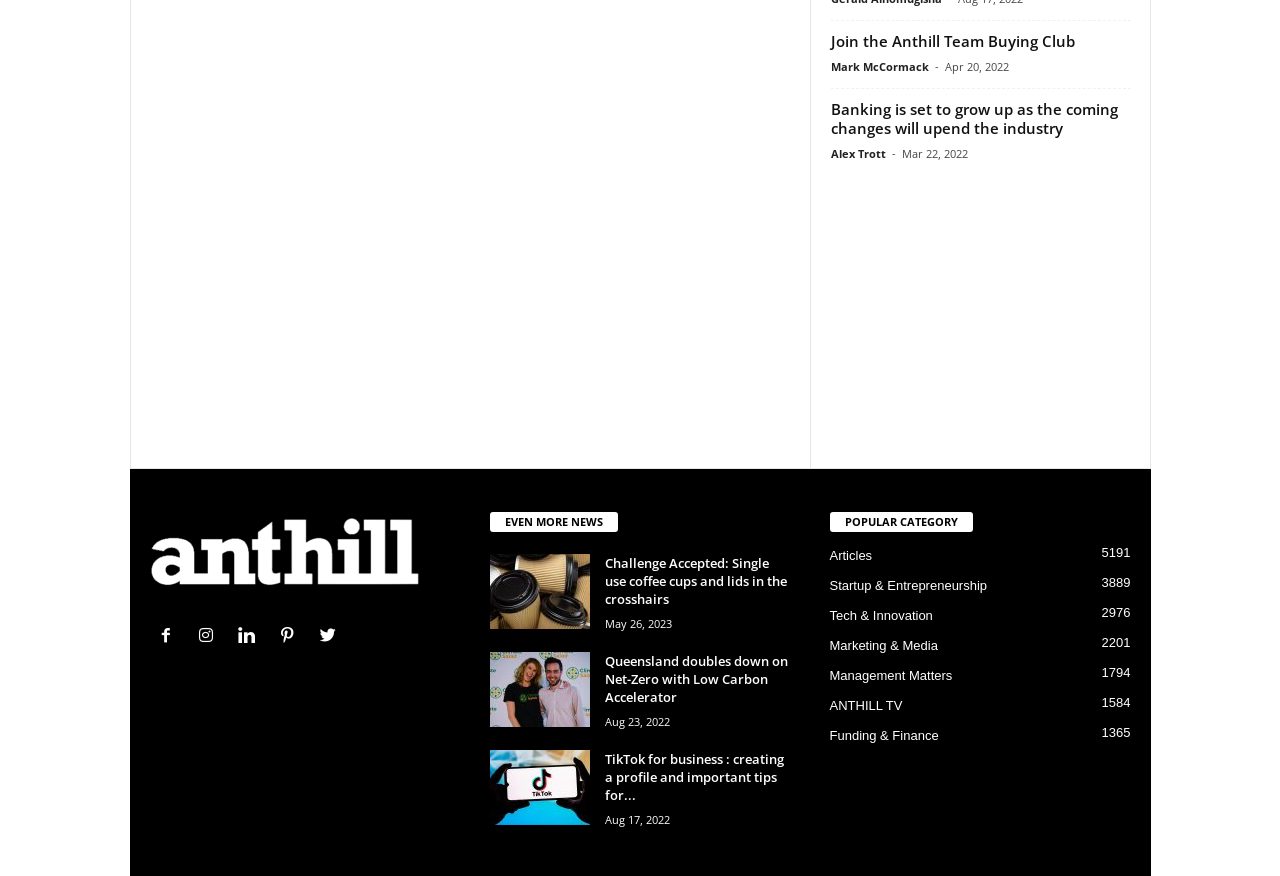Can you find the bounding box coordinates of the area I should click to execute the following instruction: "Browse 'ANTHILL MAGAZINE'"?

[0.117, 0.585, 0.352, 0.671]